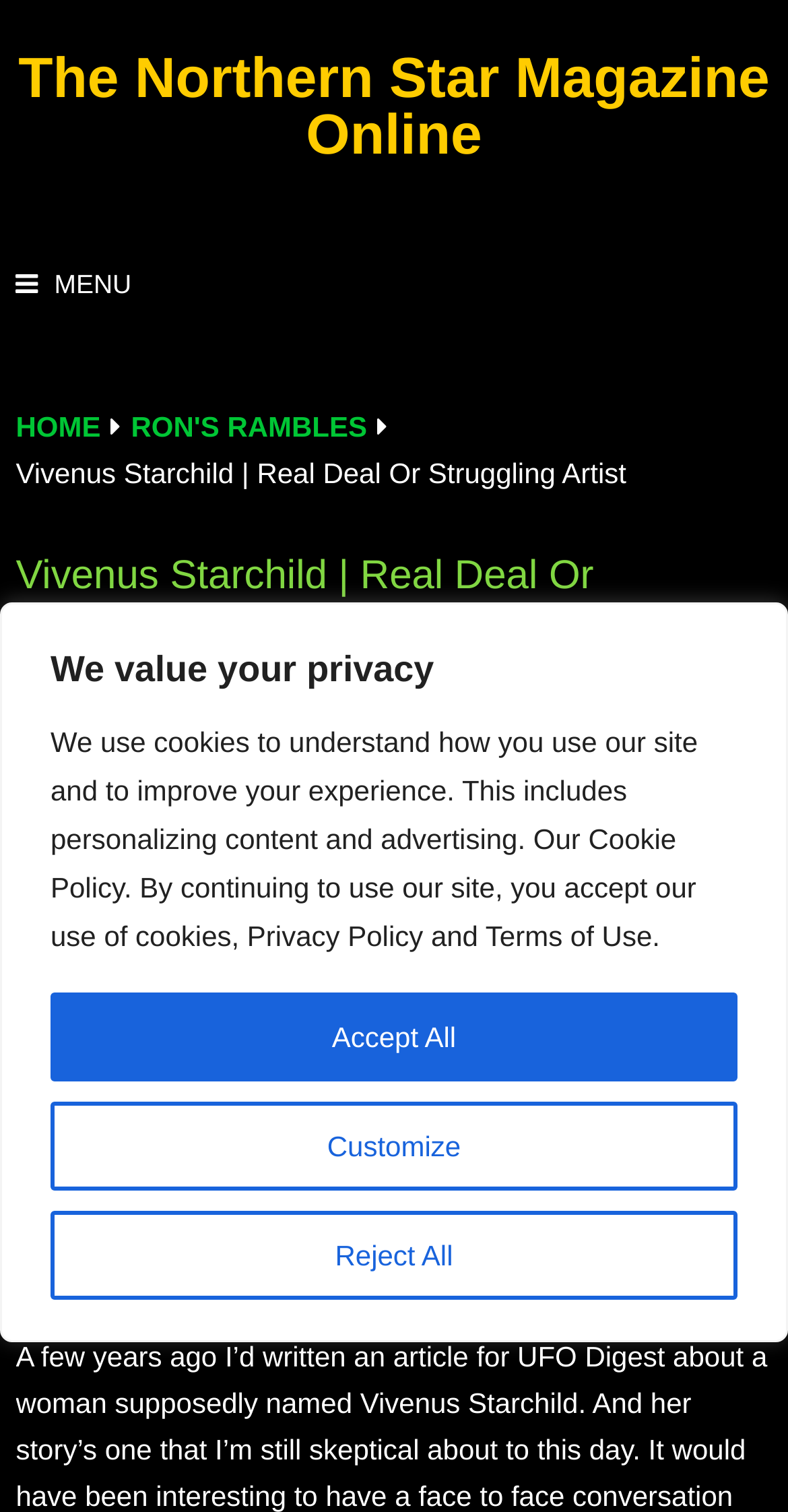Locate the bounding box coordinates of the clickable area needed to fulfill the instruction: "click MENU".

[0.02, 0.172, 0.98, 0.203]